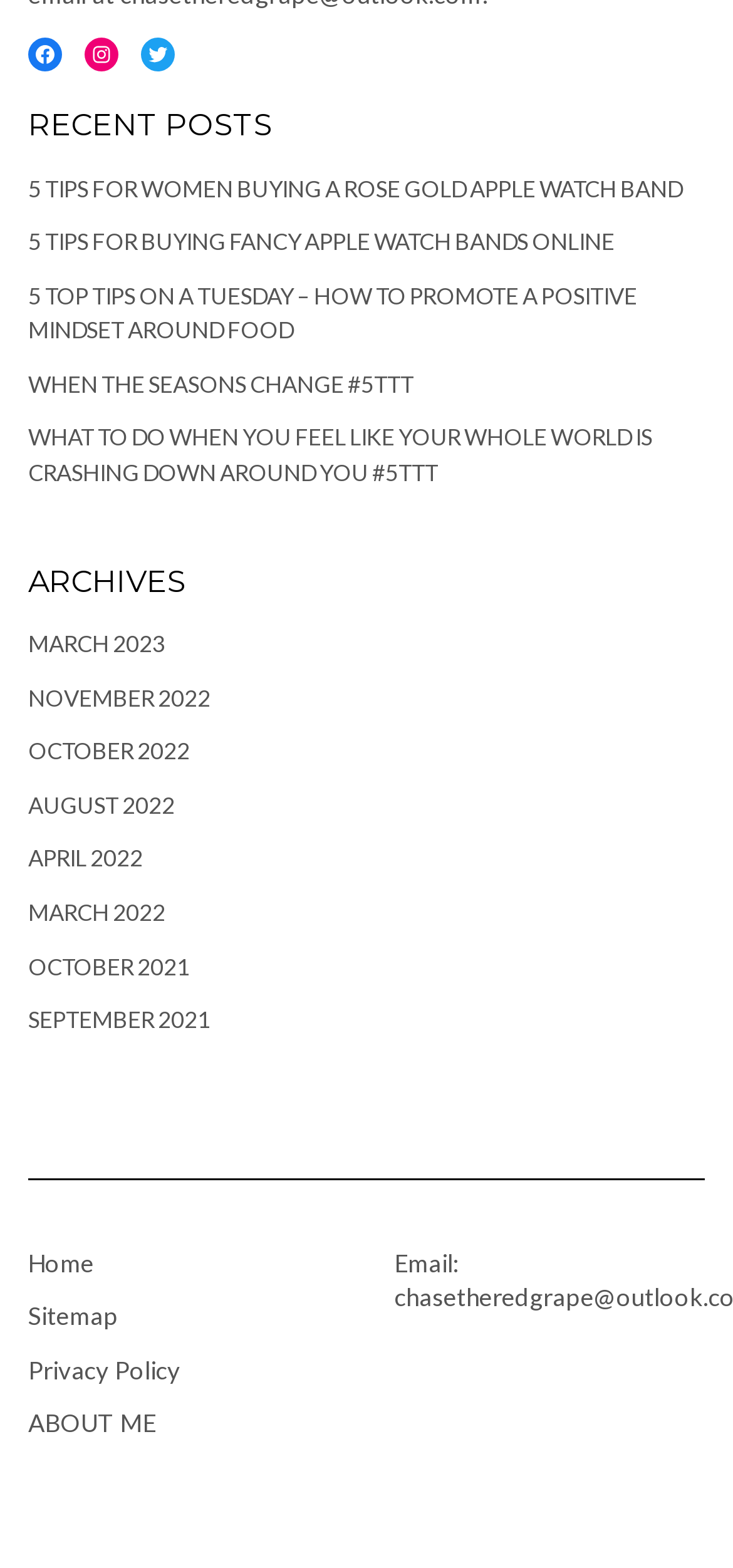How many archive links are available?
Please answer the question with as much detail as possible using the screenshot.

I counted the links under the 'ARCHIVES' heading and found eight archive links, each corresponding to a different month and year.